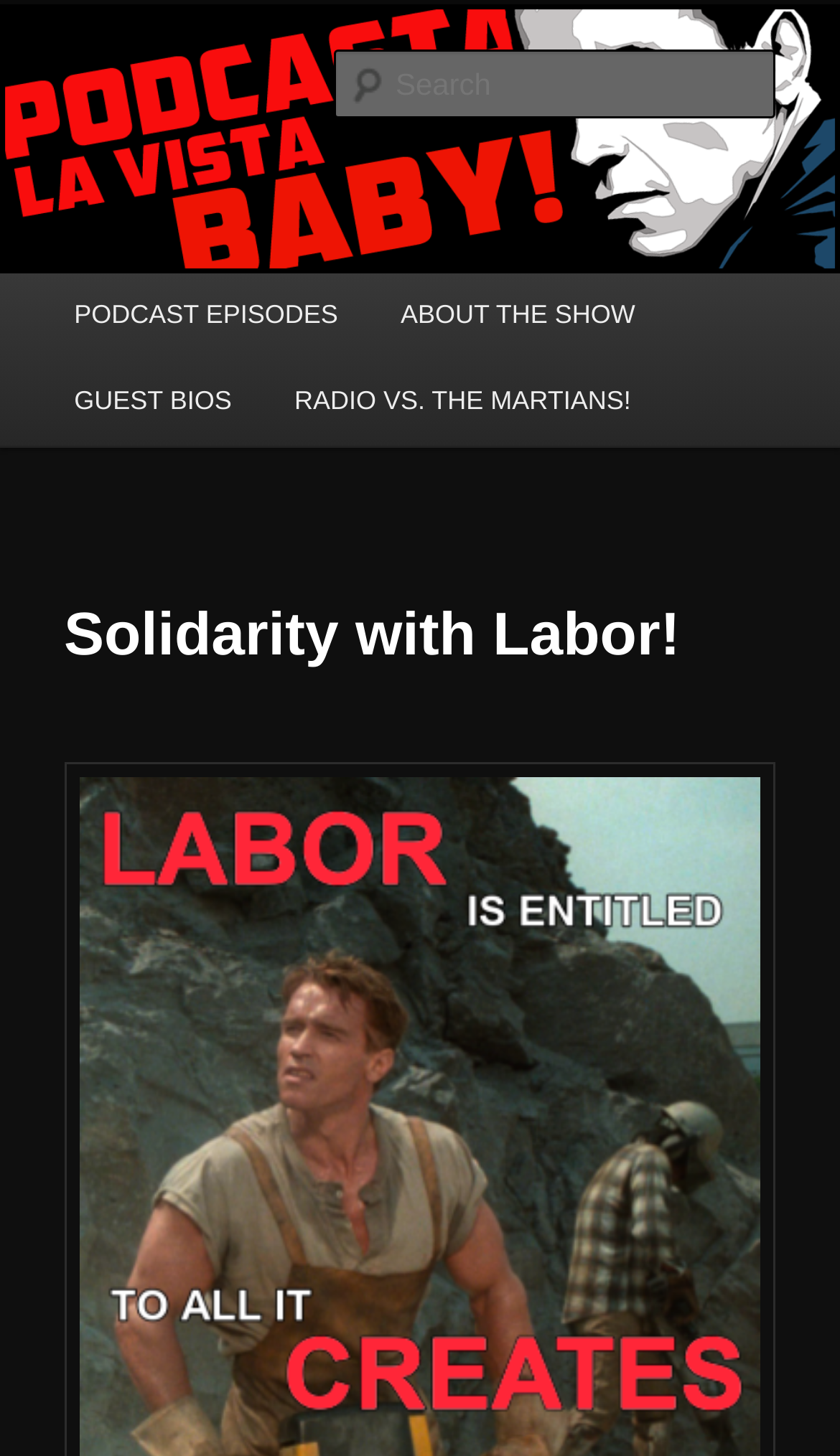What is the subtitle of the podcast?
Give a one-word or short phrase answer based on the image.

Solidarity with Labor!